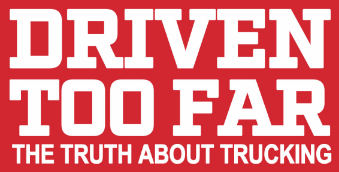What is the focus of the podcast?
Offer a detailed and full explanation in response to the question.

The focus of the podcast is the trucking industry because the caption mentions that the podcast aims to explore various aspects of trucking and provide listeners with valuable knowledge and perspective in this field.